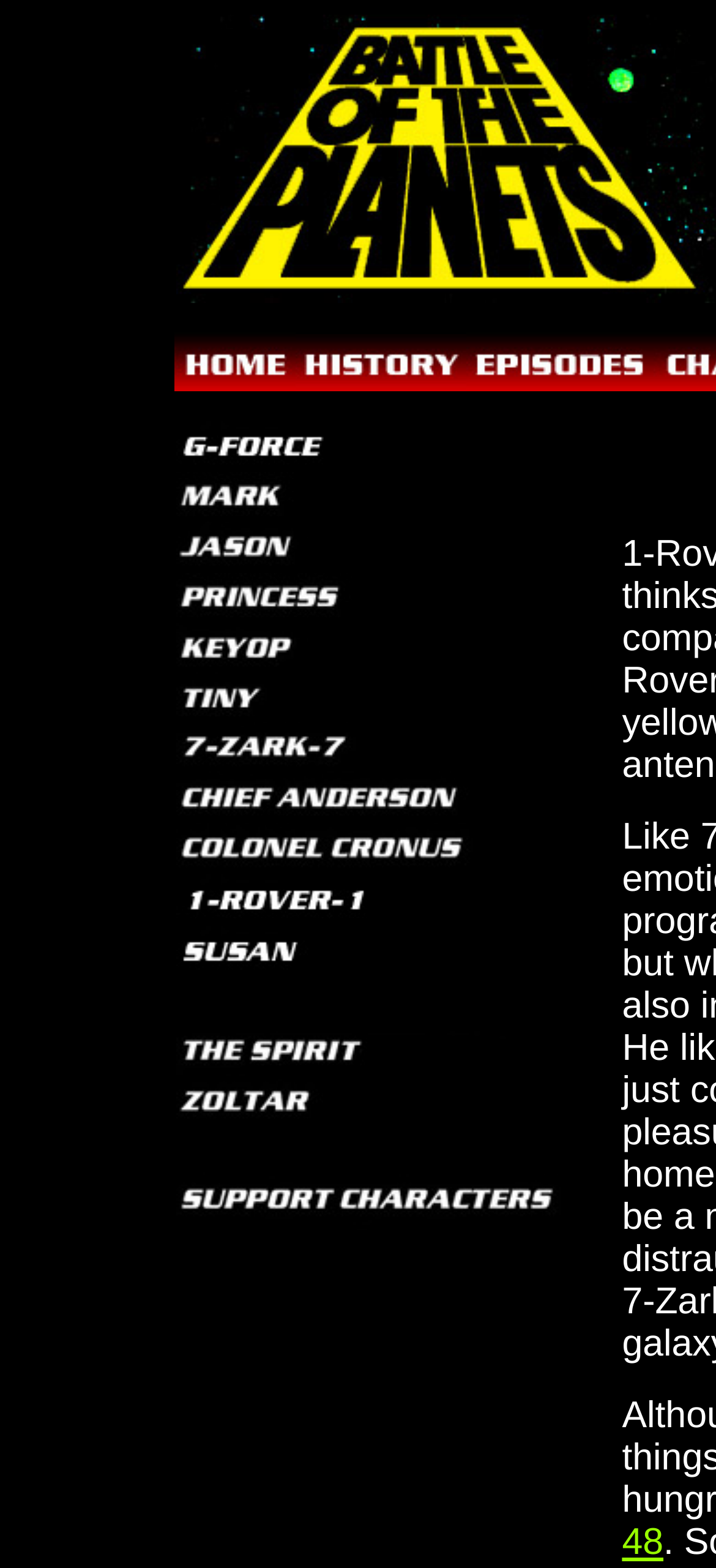Please determine the bounding box coordinates of the section I need to click to accomplish this instruction: "View Data protection".

None